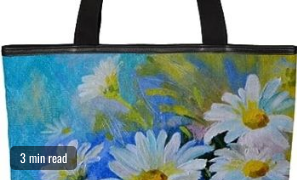Elaborate on the image with a comprehensive description.

This vibrant image showcases a stylish leather carry bag adorned with a beautiful floral design featuring white daisies against a bright blue background. The bag's artwork evokes a cheerful, artistic flair, making it ideal for casual outings or as a decorative piece for everyday use. Positioned prominently on the bag is a label indicating "3 min read," suggesting this image is part of an article or feature where readers can explore more about this eye-catching accessory. Perfect for those who appreciate both functionality and style, this bag is designed specifically for carrying lunch boxes and water bottles, blending practicality with aesthetic appeal.